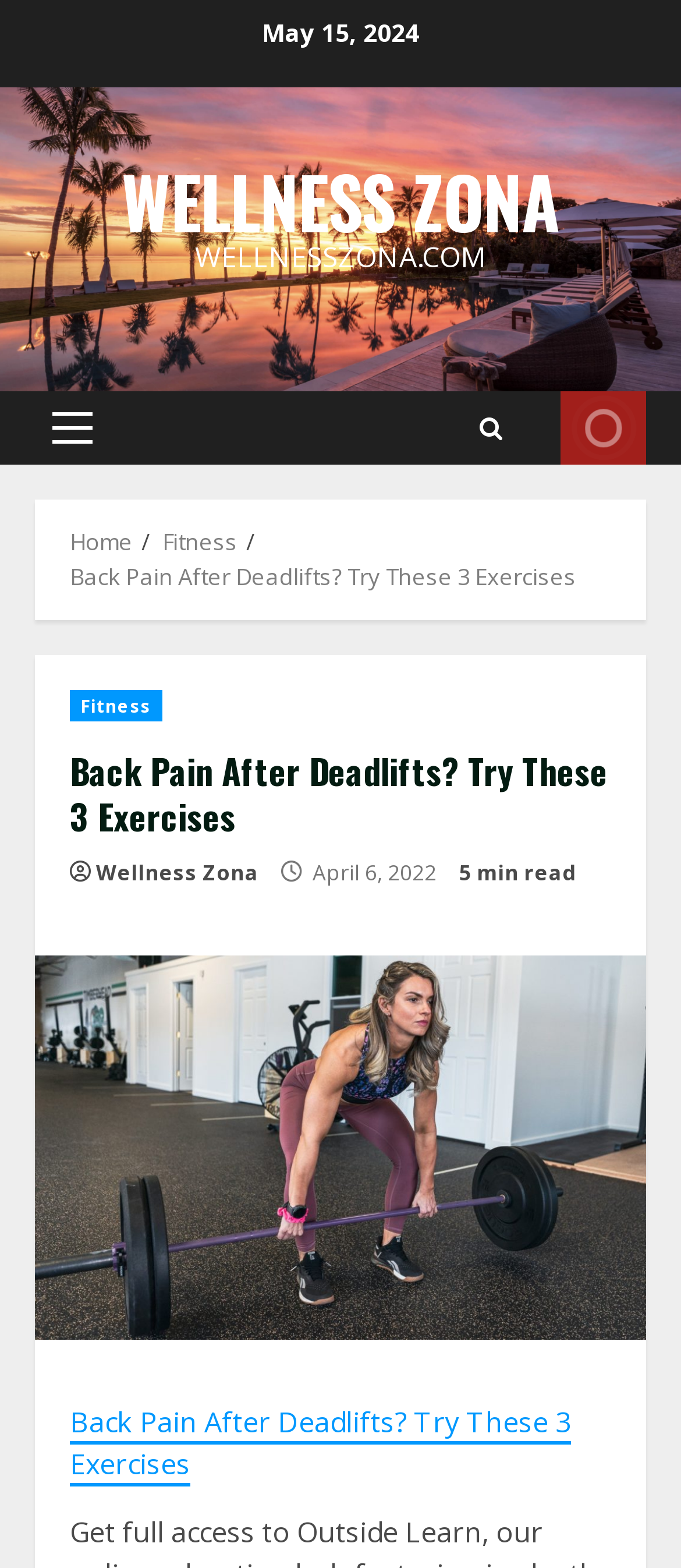Please determine the bounding box coordinates for the element with the description: "Wellness Zona".

[0.178, 0.095, 0.822, 0.162]